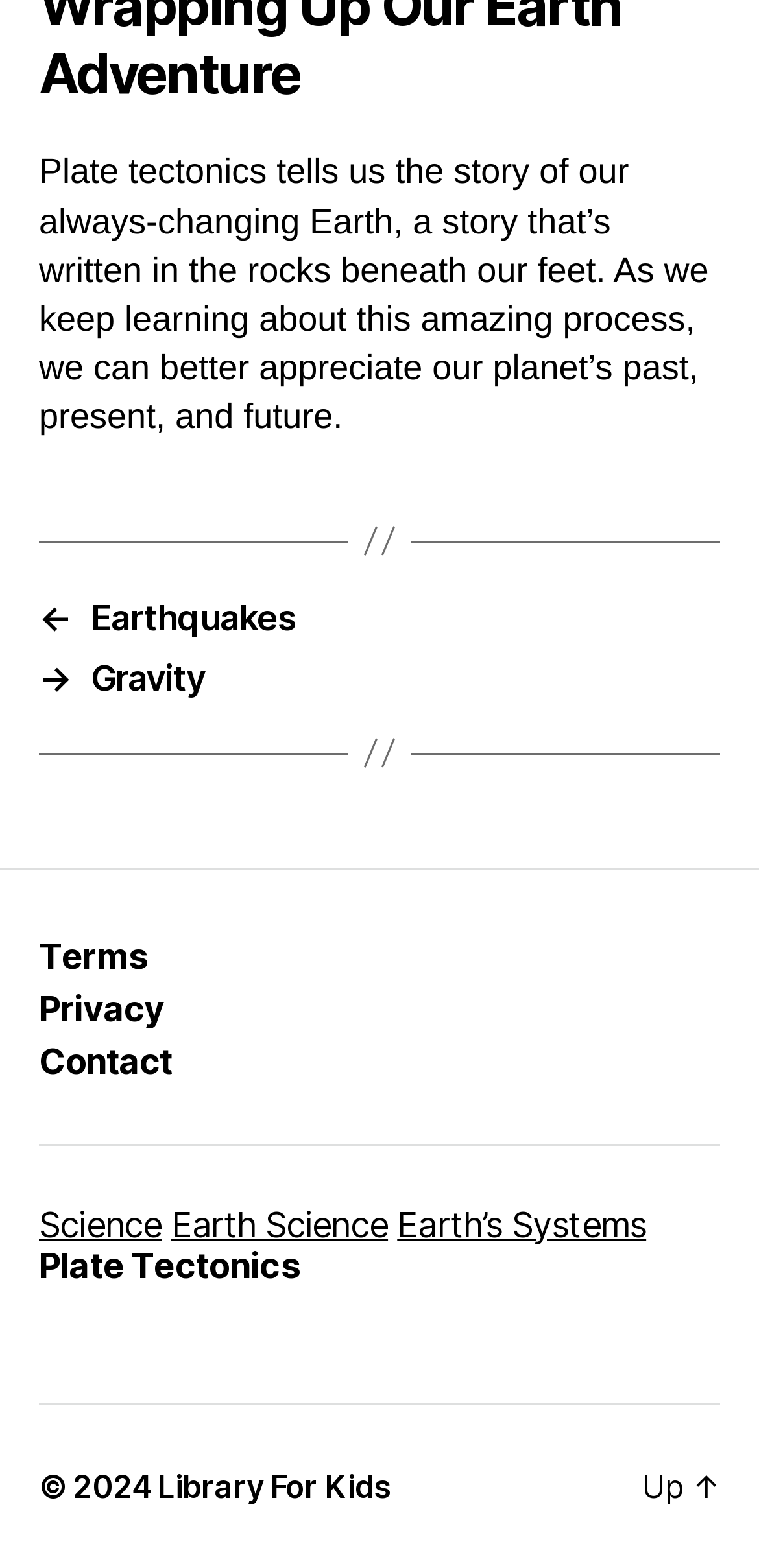What is the category related to 'Earth Science'?
Look at the image and respond with a one-word or short-phrase answer.

Science